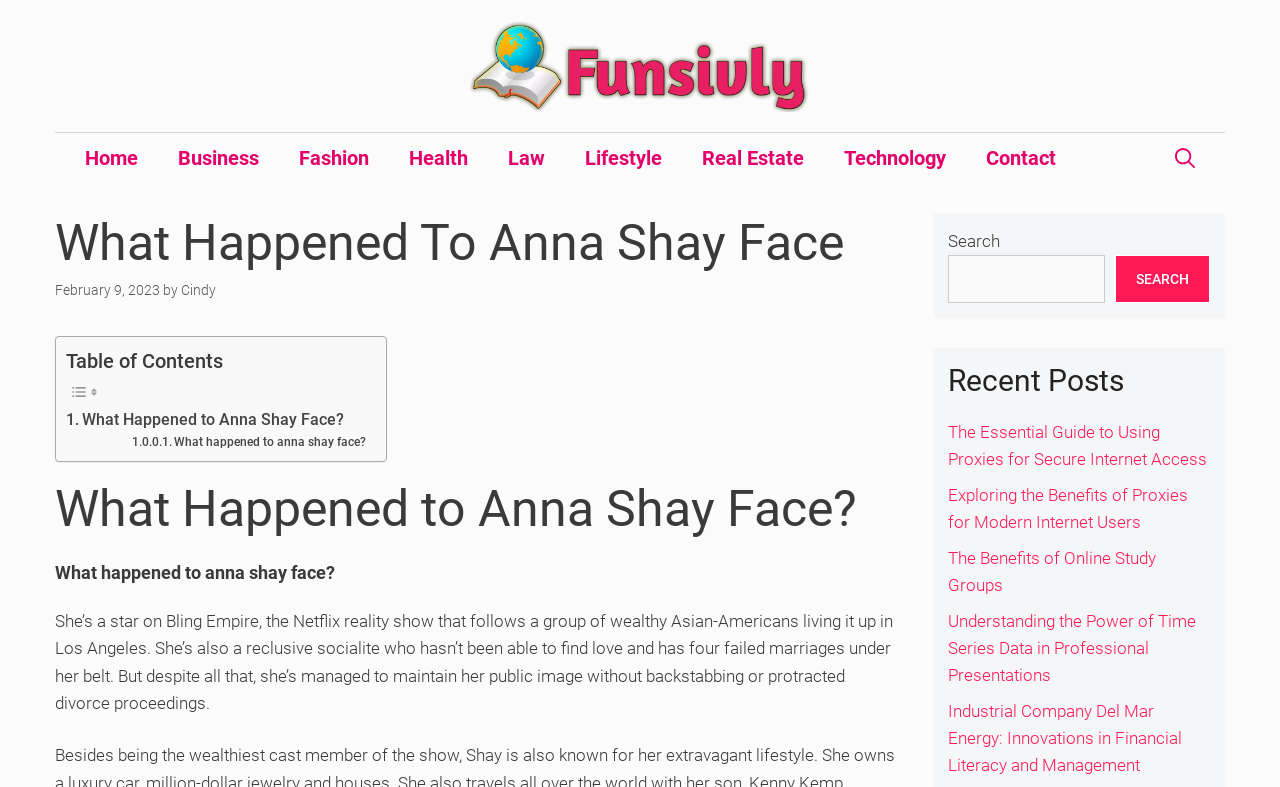Can you extract the headline from the webpage for me?

What Happened To Anna Shay Face